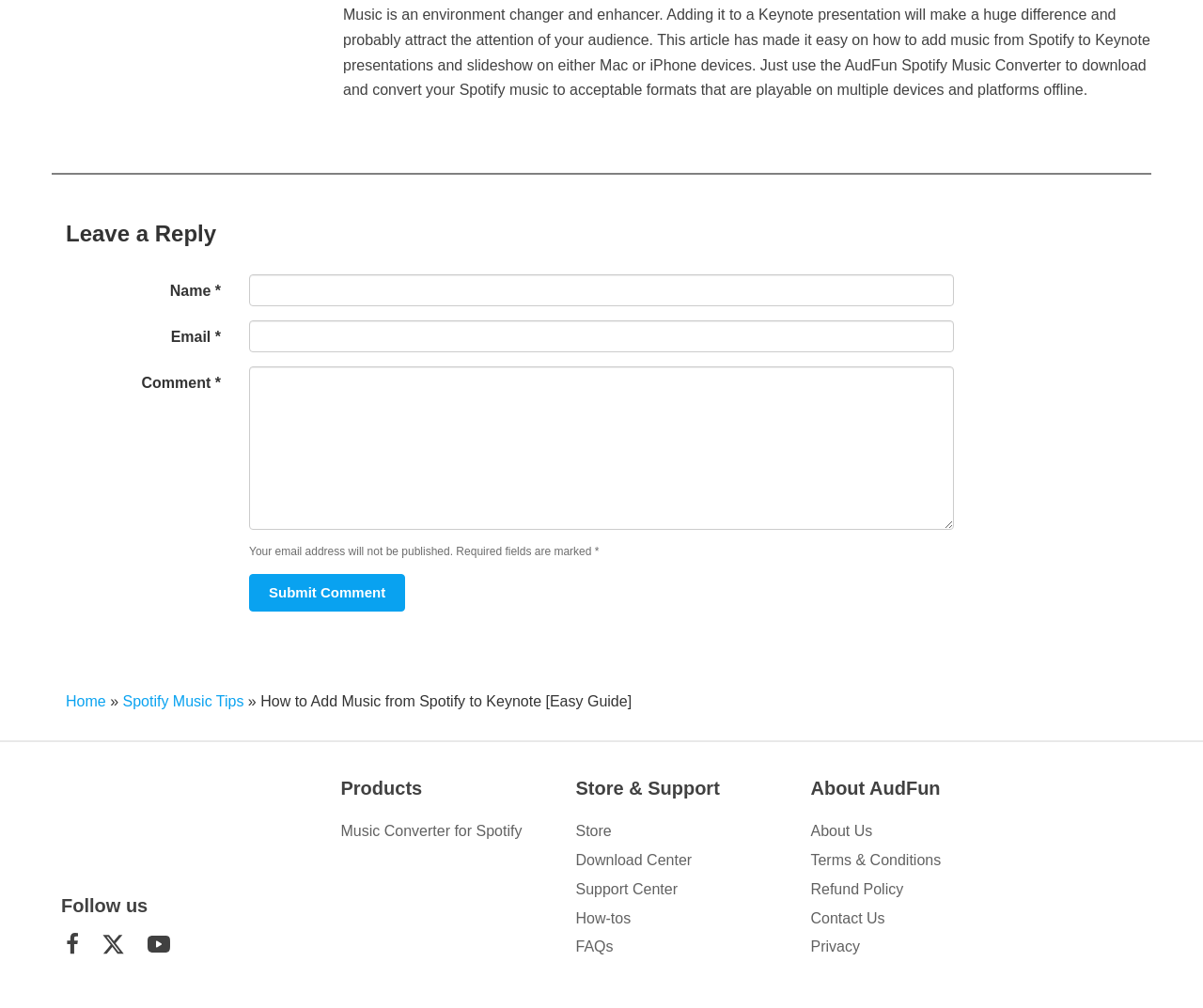Can you look at the image and give a comprehensive answer to the question:
What is the section below the article about?

The section below the article is the footer, which contains links to various sections of the website, including Products, Store & Support, and About AudFun. This section is typically found at the bottom of a webpage and provides quick access to other important pages on the website.